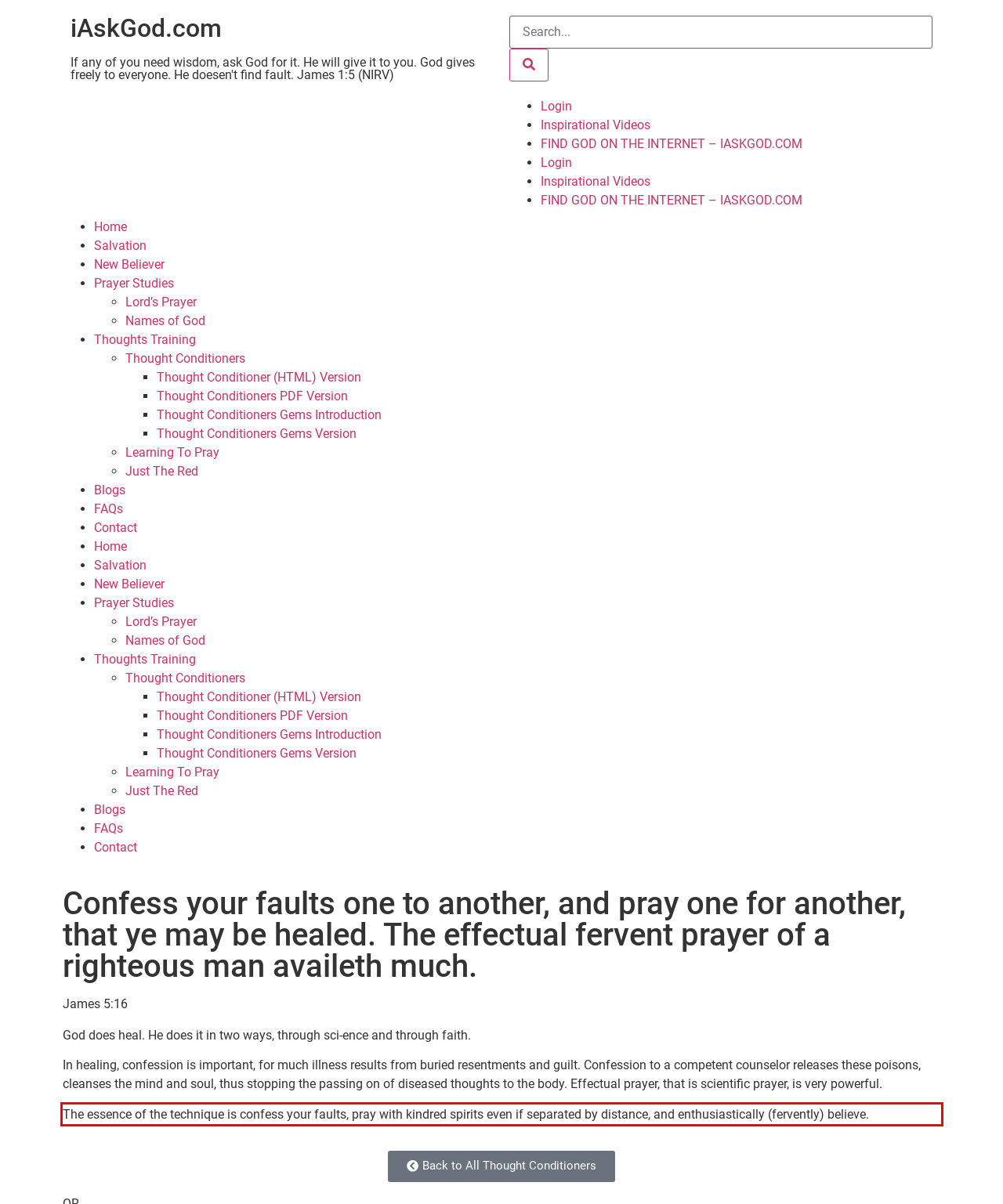Please perform OCR on the UI element surrounded by the red bounding box in the given webpage screenshot and extract its text content.

The essence of the technique is confess your faults, pray with kindred spirits even if separated by distance, and enthusiastically (fervently) believe.